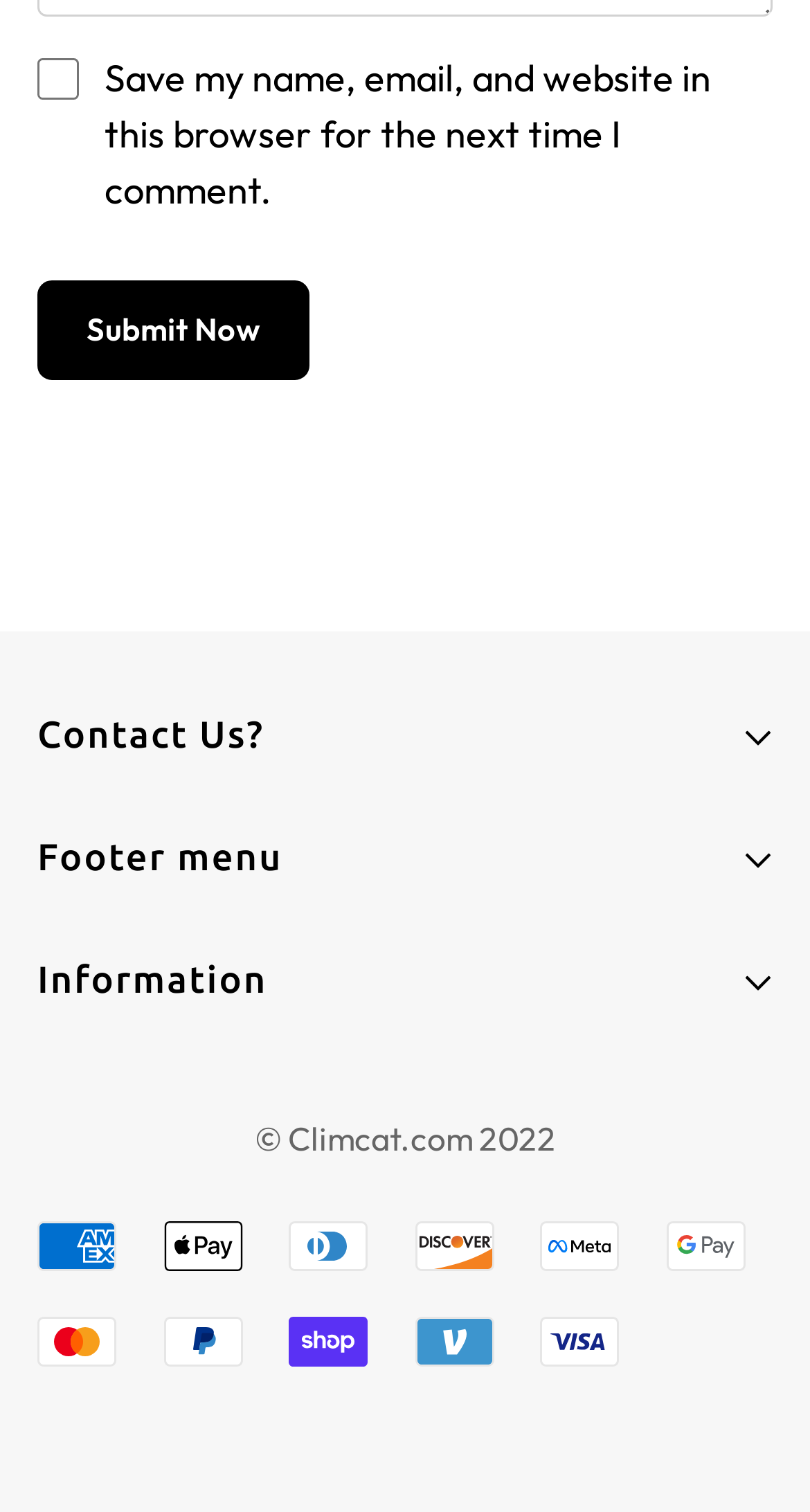What is the address of Climcat UK's HQ?
Using the image, respond with a single word or phrase.

Grenzstraße 13, 06112, Halle (Saale), Deutschland